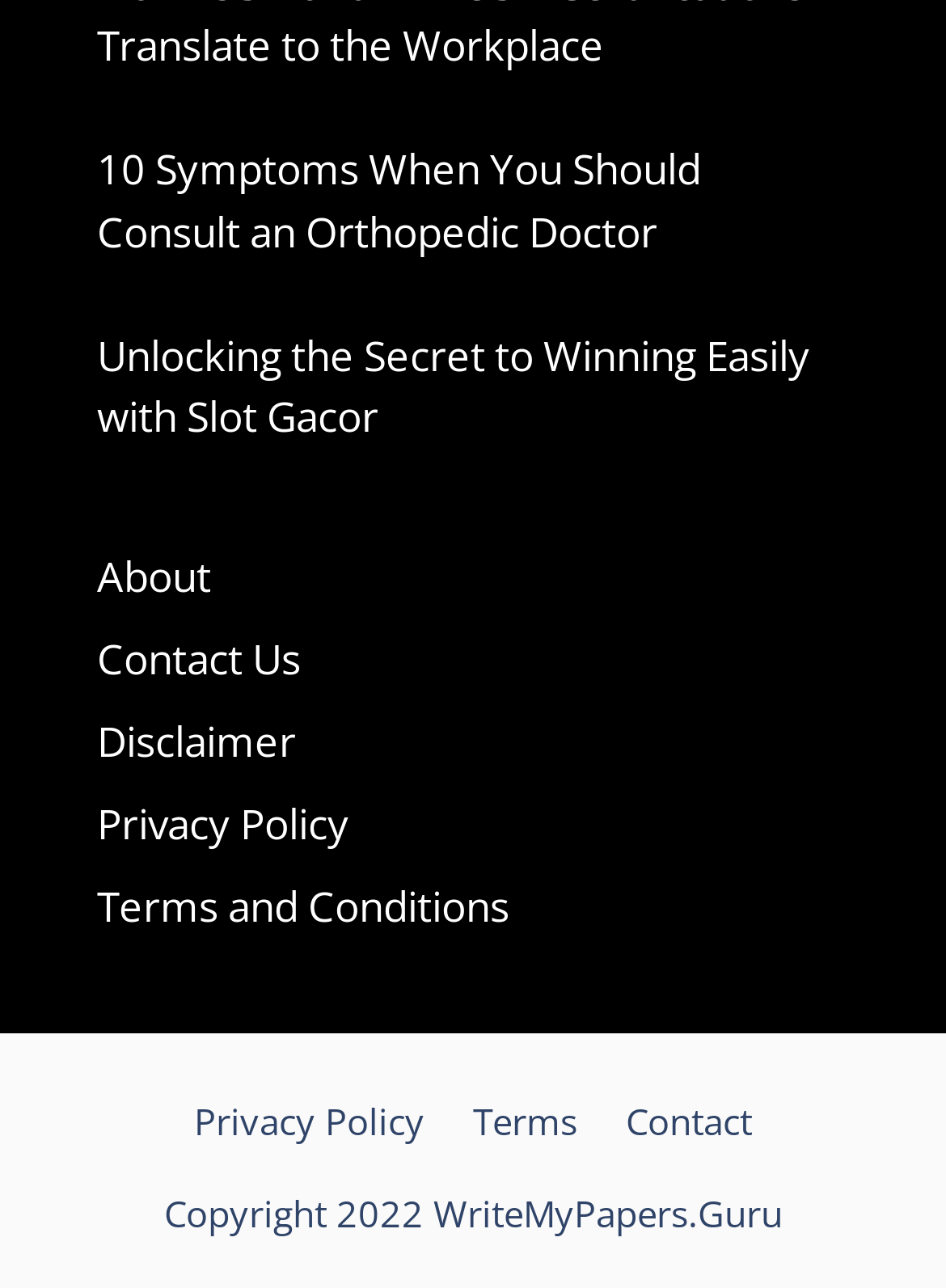Find the bounding box coordinates for the element that must be clicked to complete the instruction: "Visit the about page". The coordinates should be four float numbers between 0 and 1, indicated as [left, top, right, bottom].

[0.103, 0.425, 0.223, 0.468]